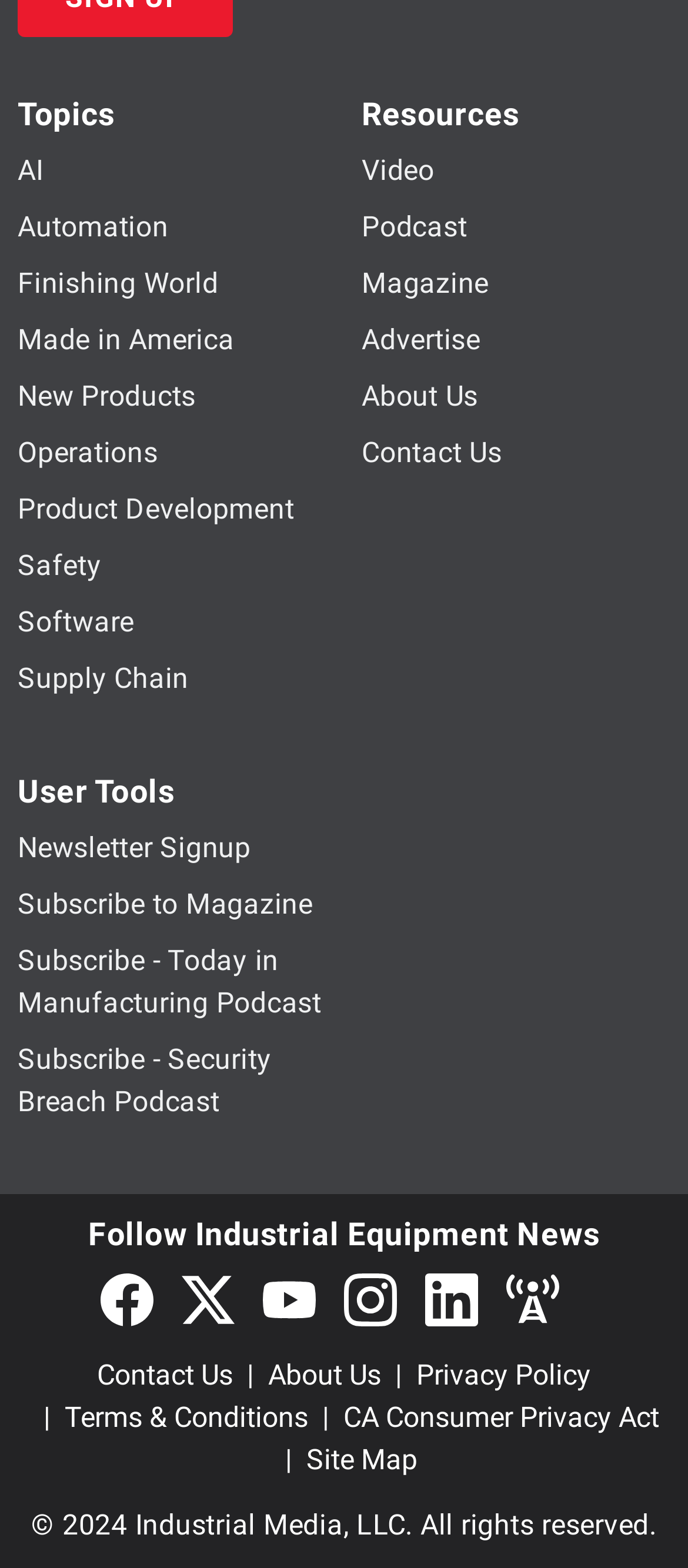Answer the question below using just one word or a short phrase: 
What is the text above the social media icons in the footer?

Follow Industrial Equipment News